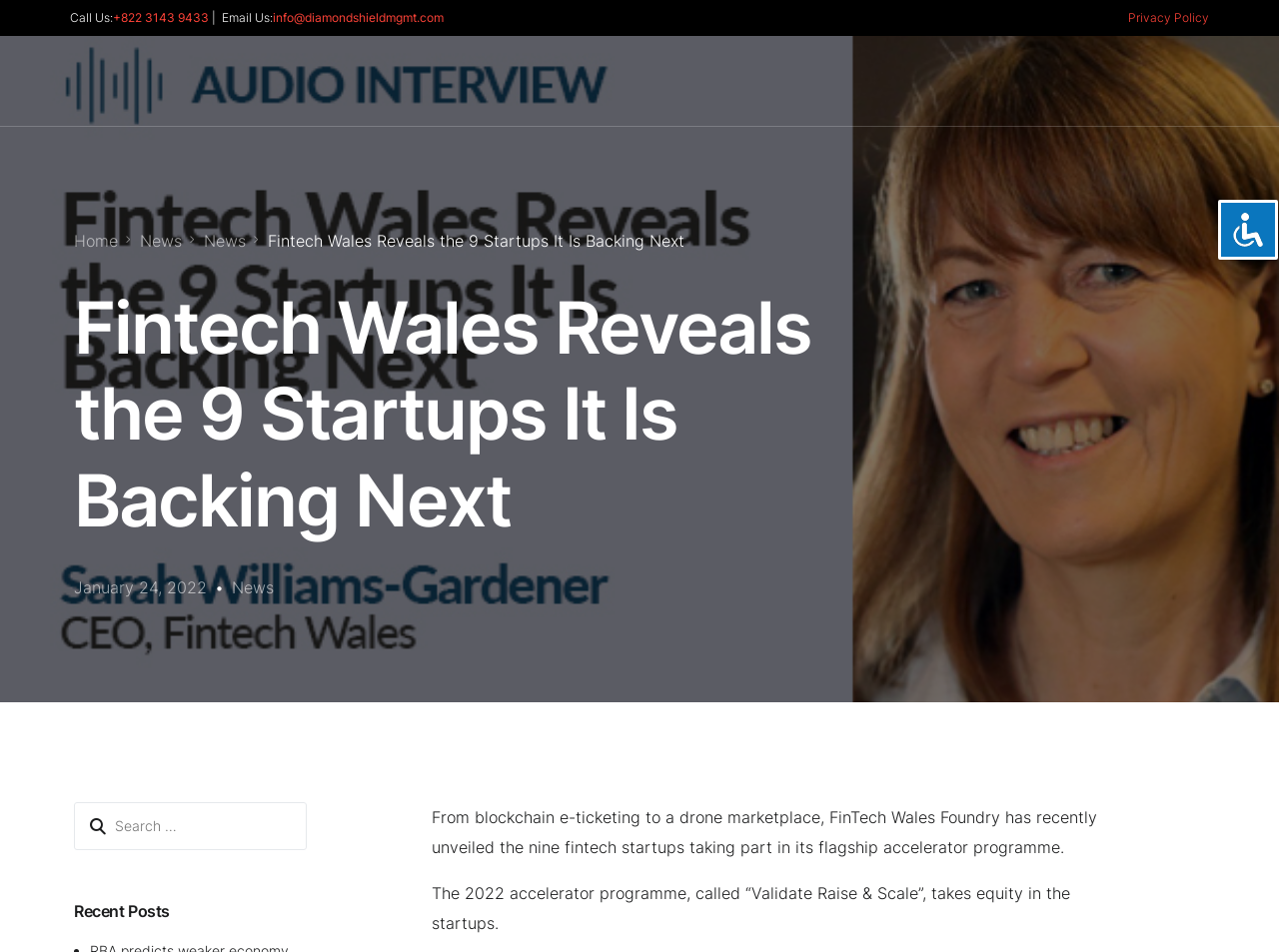Locate the bounding box coordinates of the area that needs to be clicked to fulfill the following instruction: "Email us". The coordinates should be in the format of four float numbers between 0 and 1, namely [left, top, right, bottom].

[0.166, 0.01, 0.213, 0.026]